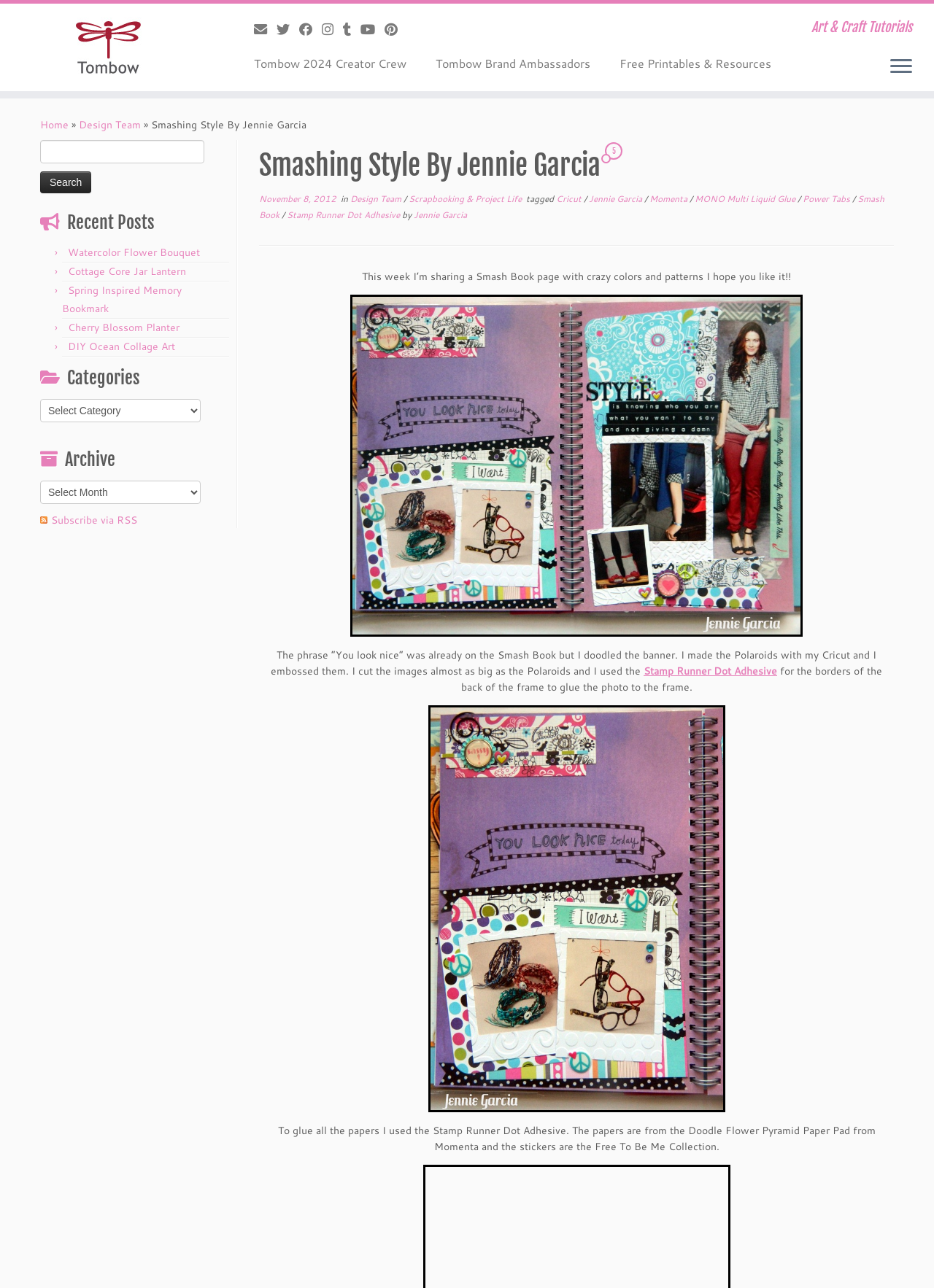Please identify the bounding box coordinates of the element's region that needs to be clicked to fulfill the following instruction: "Open the menu". The bounding box coordinates should consist of four float numbers between 0 and 1, i.e., [left, top, right, bottom].

[0.953, 0.044, 0.977, 0.061]